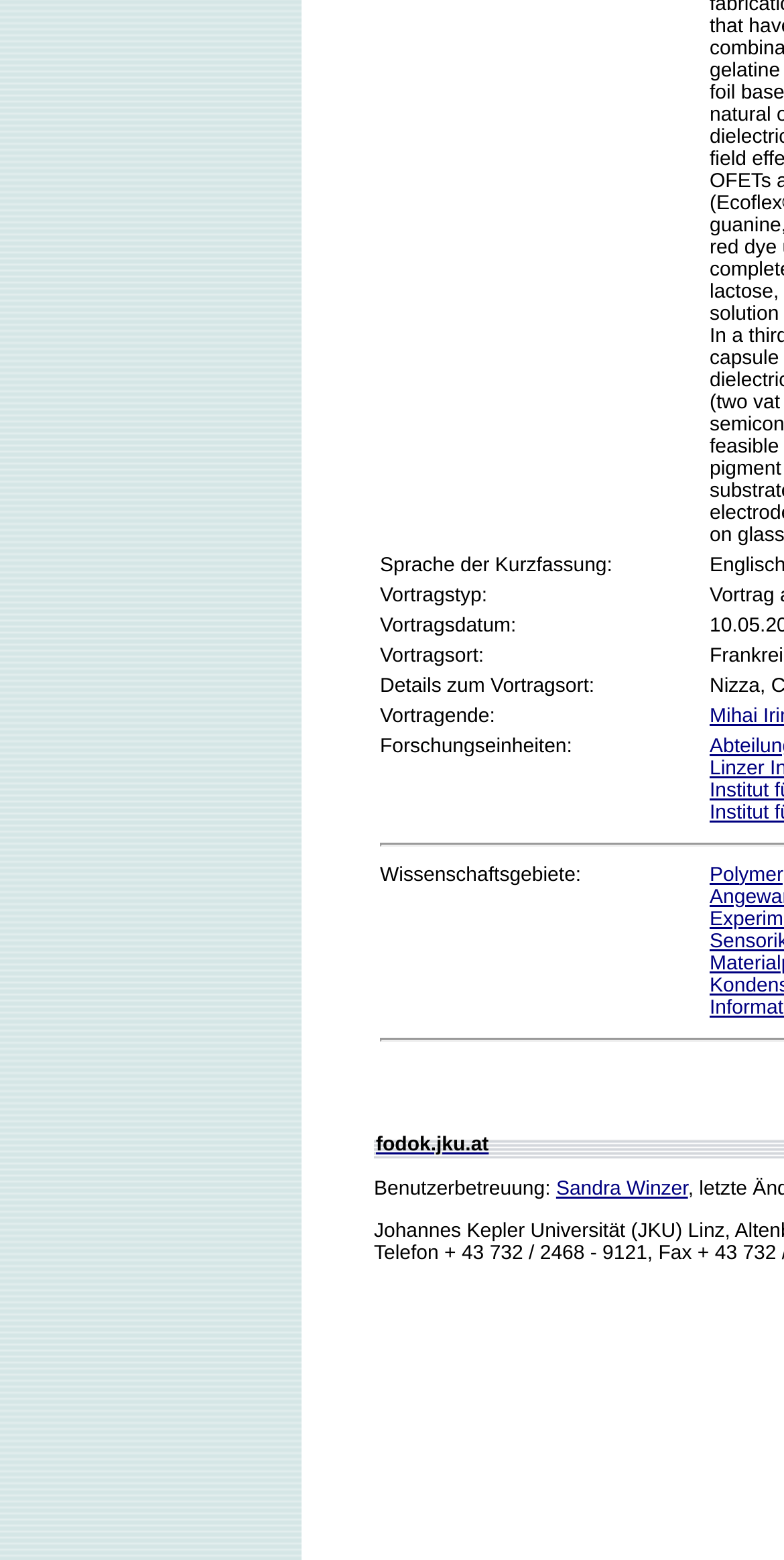Show the bounding box coordinates for the HTML element as described: "Sandra Winzer".

[0.709, 0.755, 0.877, 0.769]